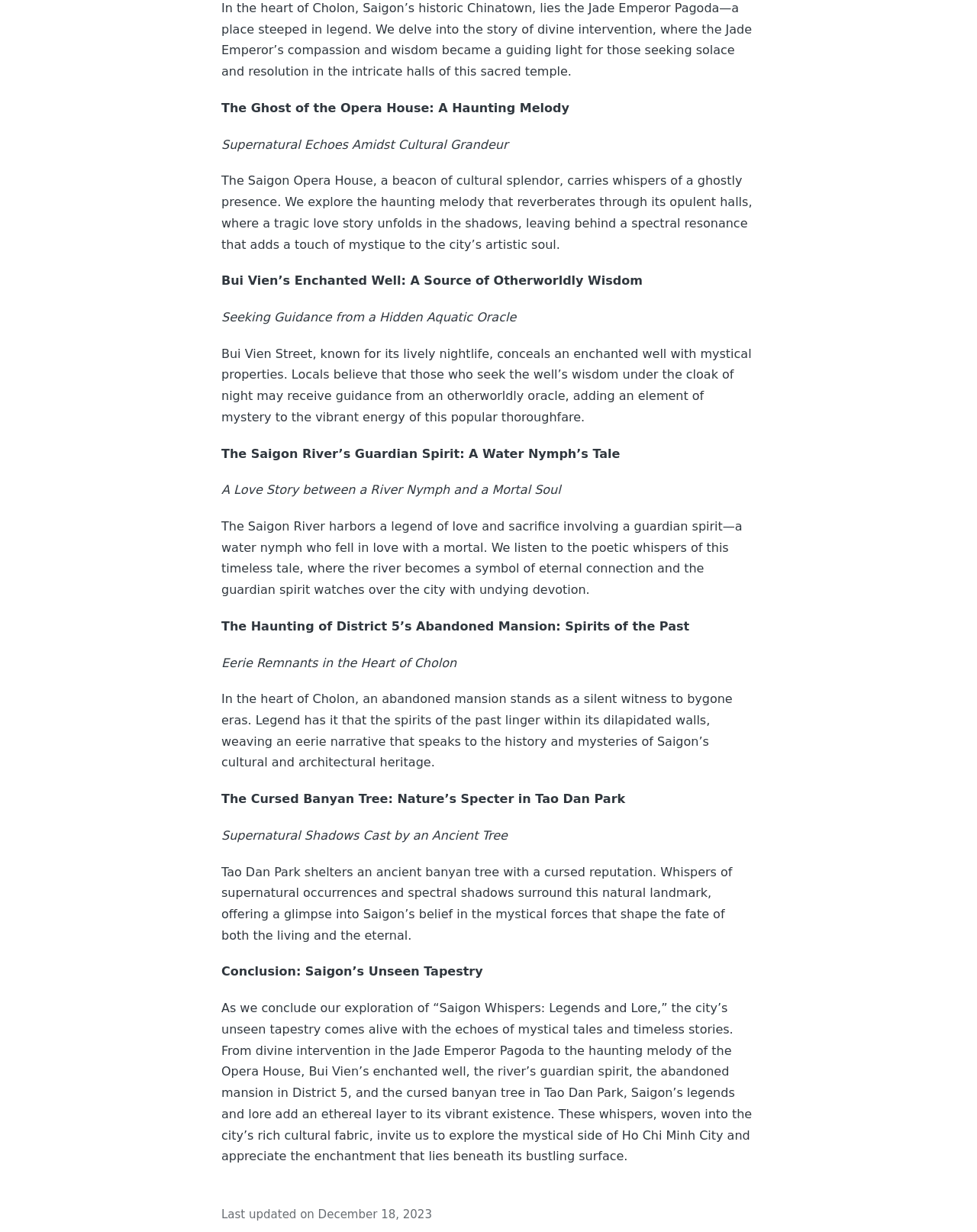Give a short answer using one word or phrase for the question:
What is the location of the abandoned mansion?

District 5, Cholon